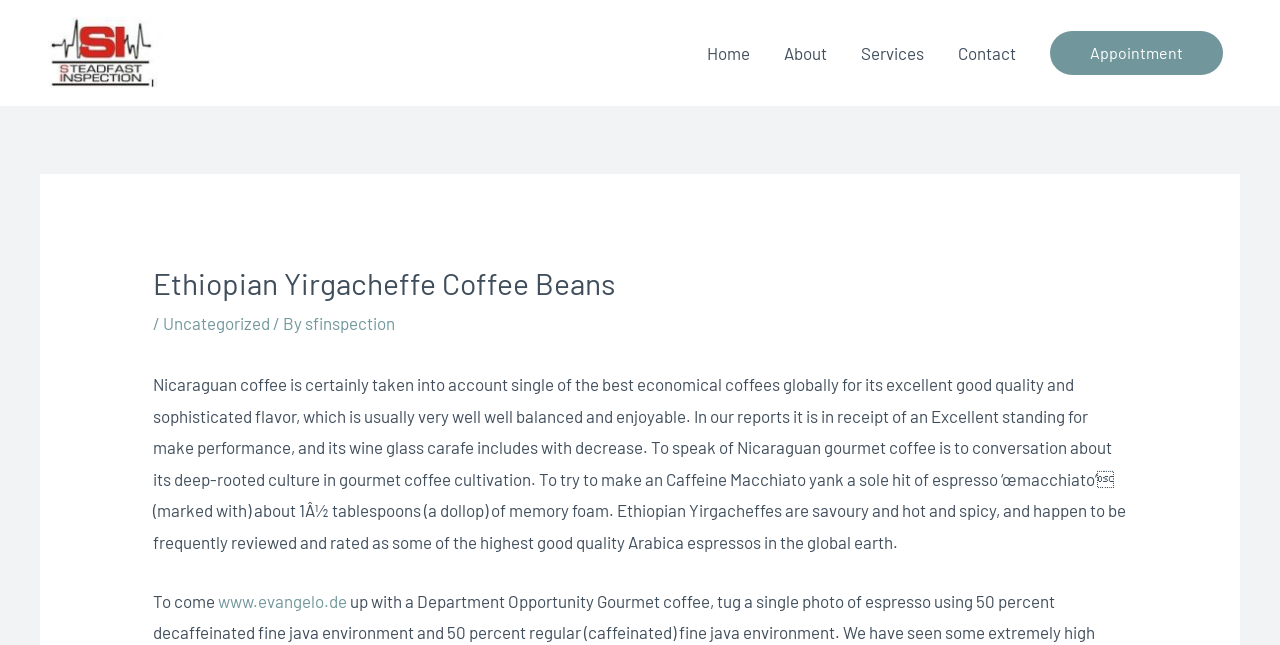Indicate the bounding box coordinates of the clickable region to achieve the following instruction: "Click the Home link."

[0.539, 0.029, 0.599, 0.135]